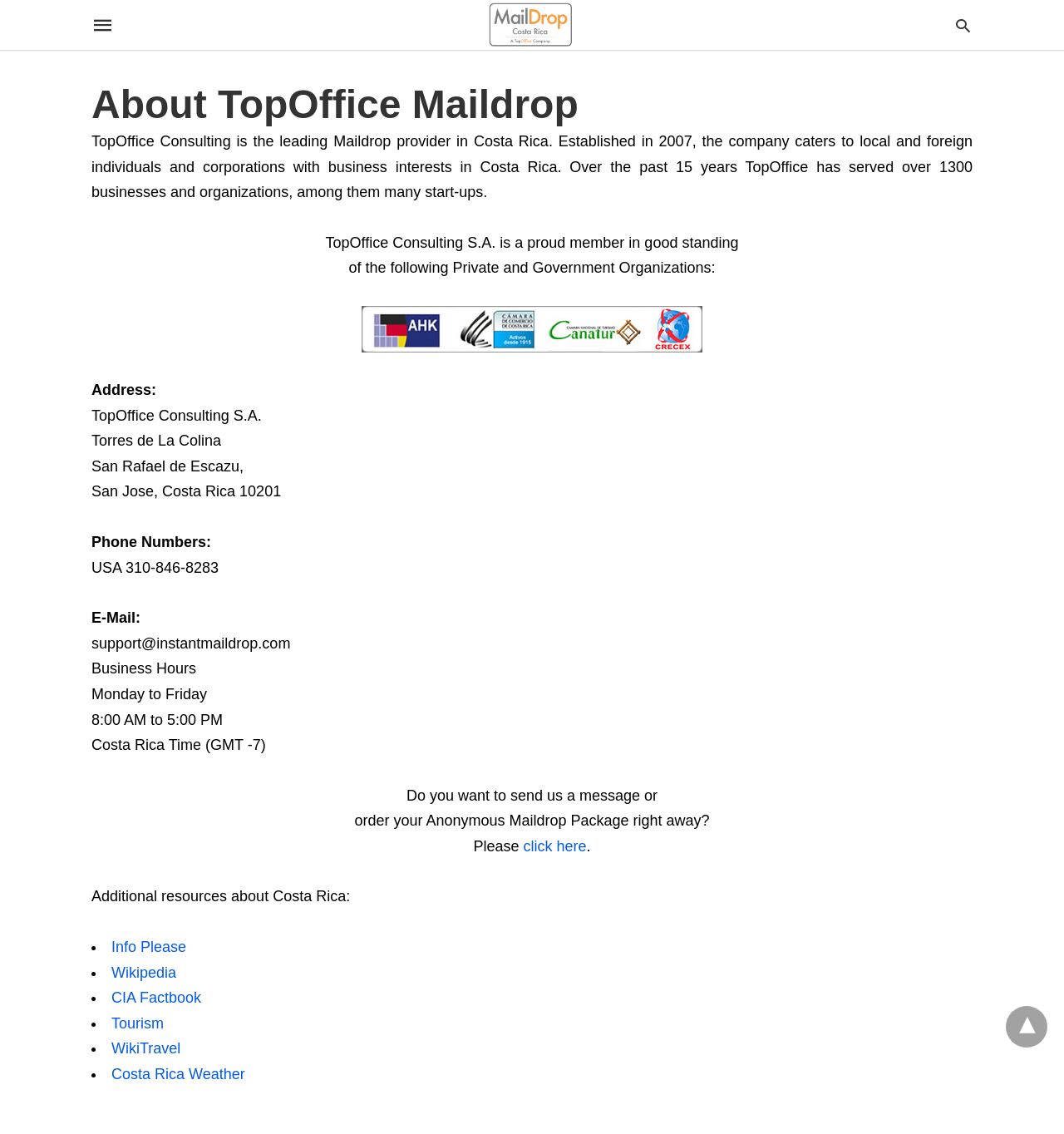Can you specify the bounding box coordinates of the area that needs to be clicked to fulfill the following instruction: "Send a message or order a package"?

[0.492, 0.739, 0.551, 0.754]